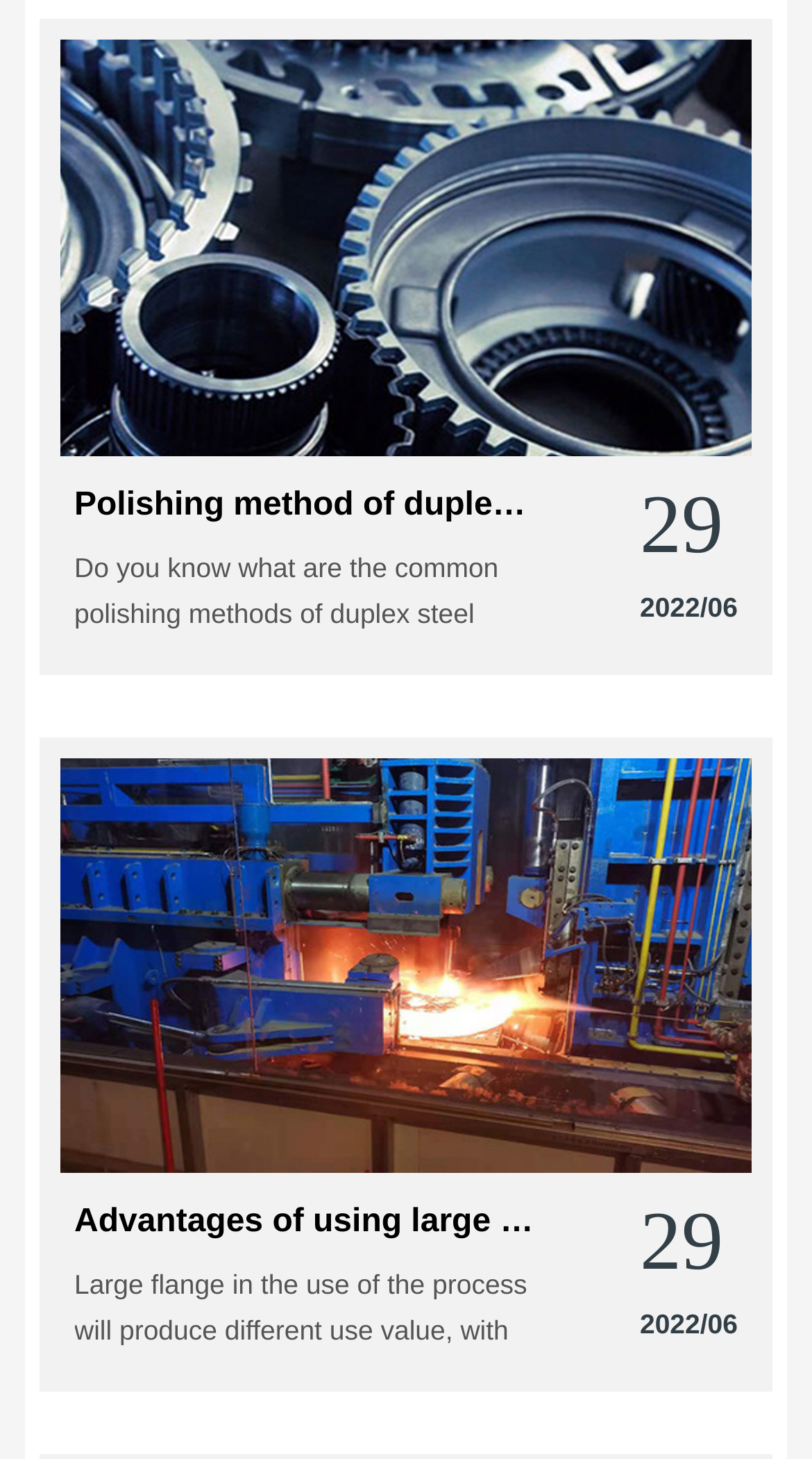Locate the bounding box of the user interface element based on this description: "alt="pic" title=""".

[0.074, 0.519, 0.926, 0.803]